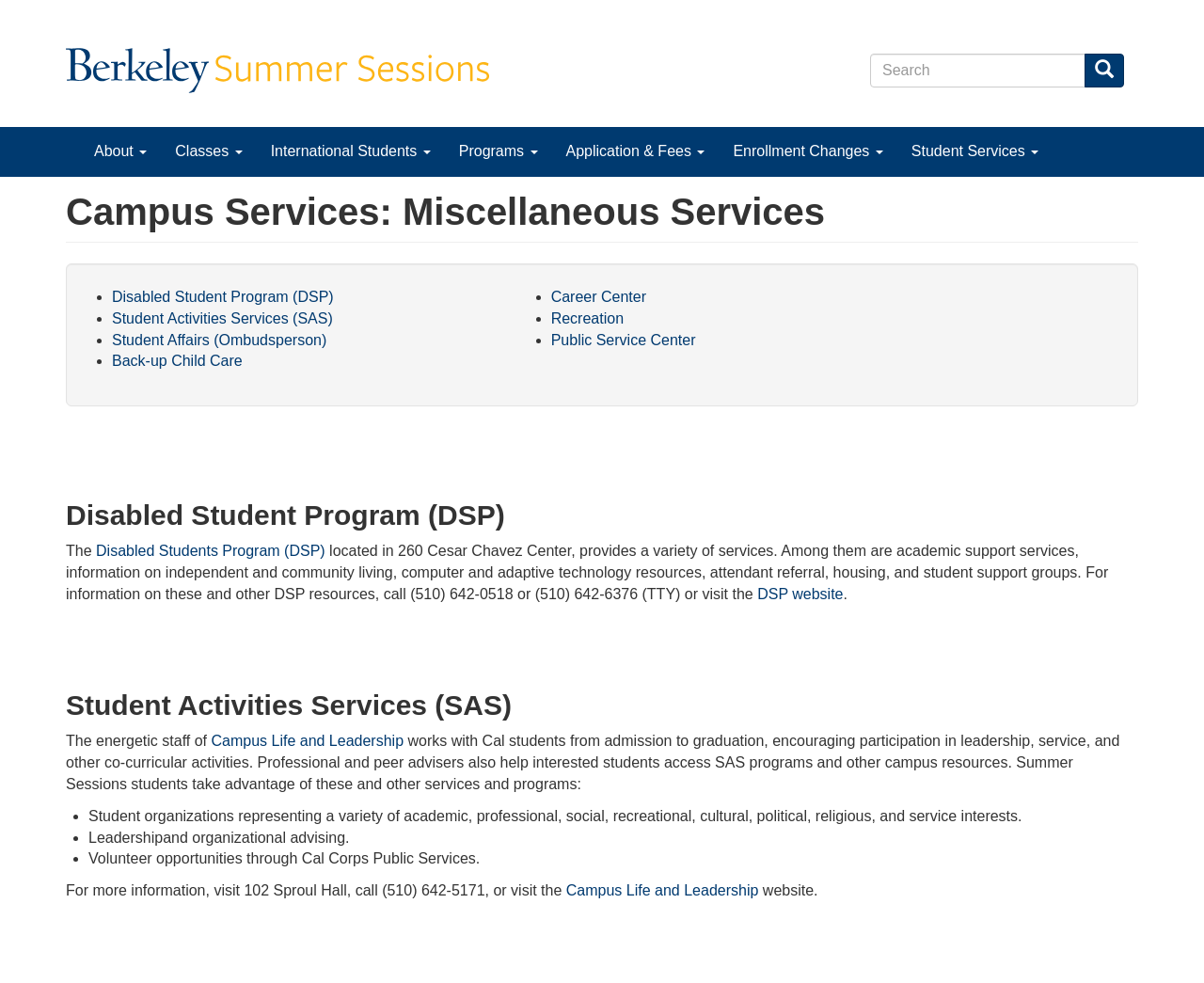Pinpoint the bounding box coordinates of the area that should be clicked to complete the following instruction: "Click the 'LEGAL NOTICE' link". The coordinates must be given as four float numbers between 0 and 1, i.e., [left, top, right, bottom].

None